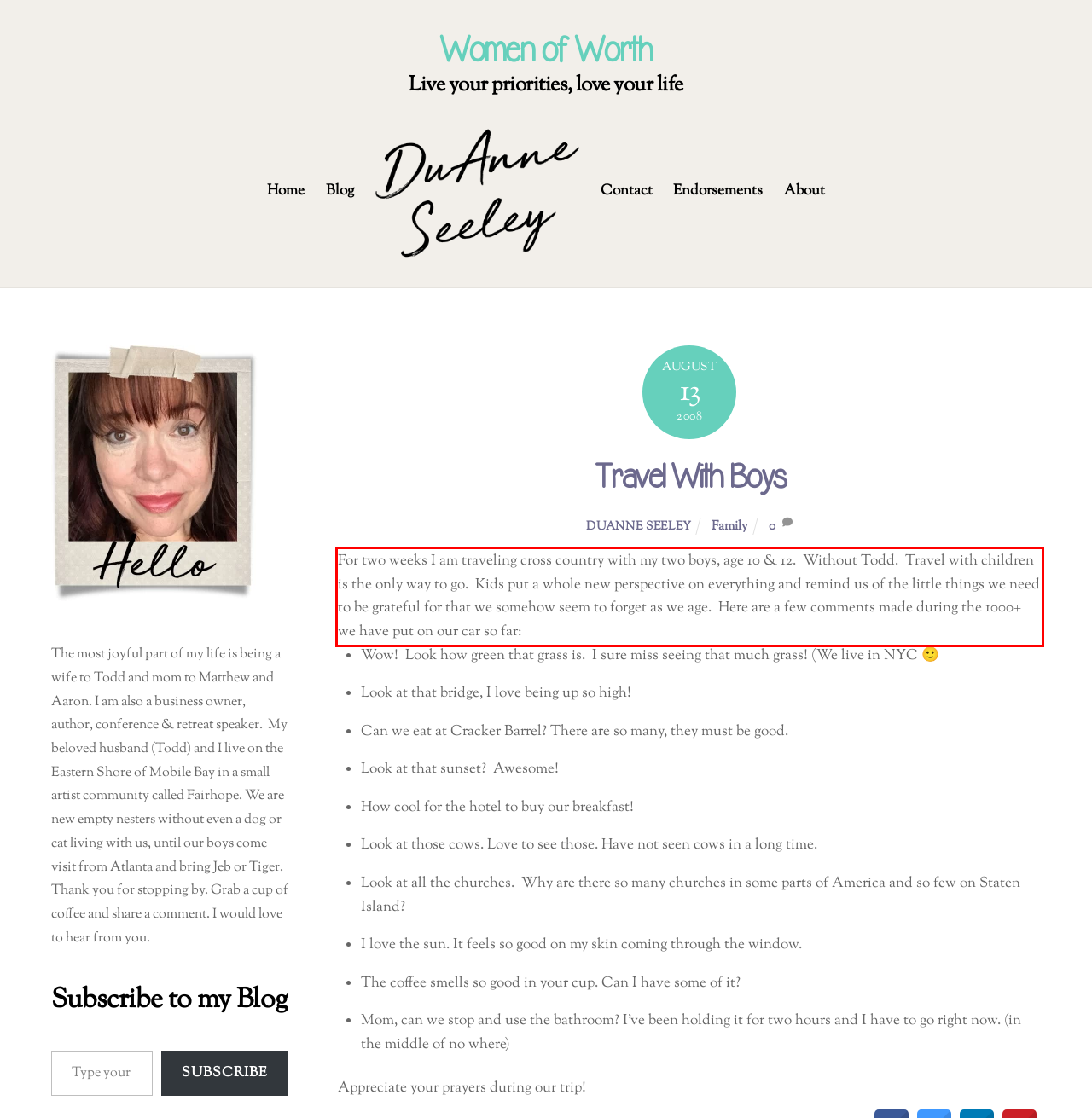Analyze the screenshot of the webpage and extract the text from the UI element that is inside the red bounding box.

For two weeks I am traveling cross country with my two boys, age 10 & 12. Without Todd. Travel with children is the only way to go. Kids put a whole new perspective on everything and remind us of the little things we need to be grateful for that we somehow seem to forget as we age. Here are a few comments made during the 1000+ we have put on our car so far: